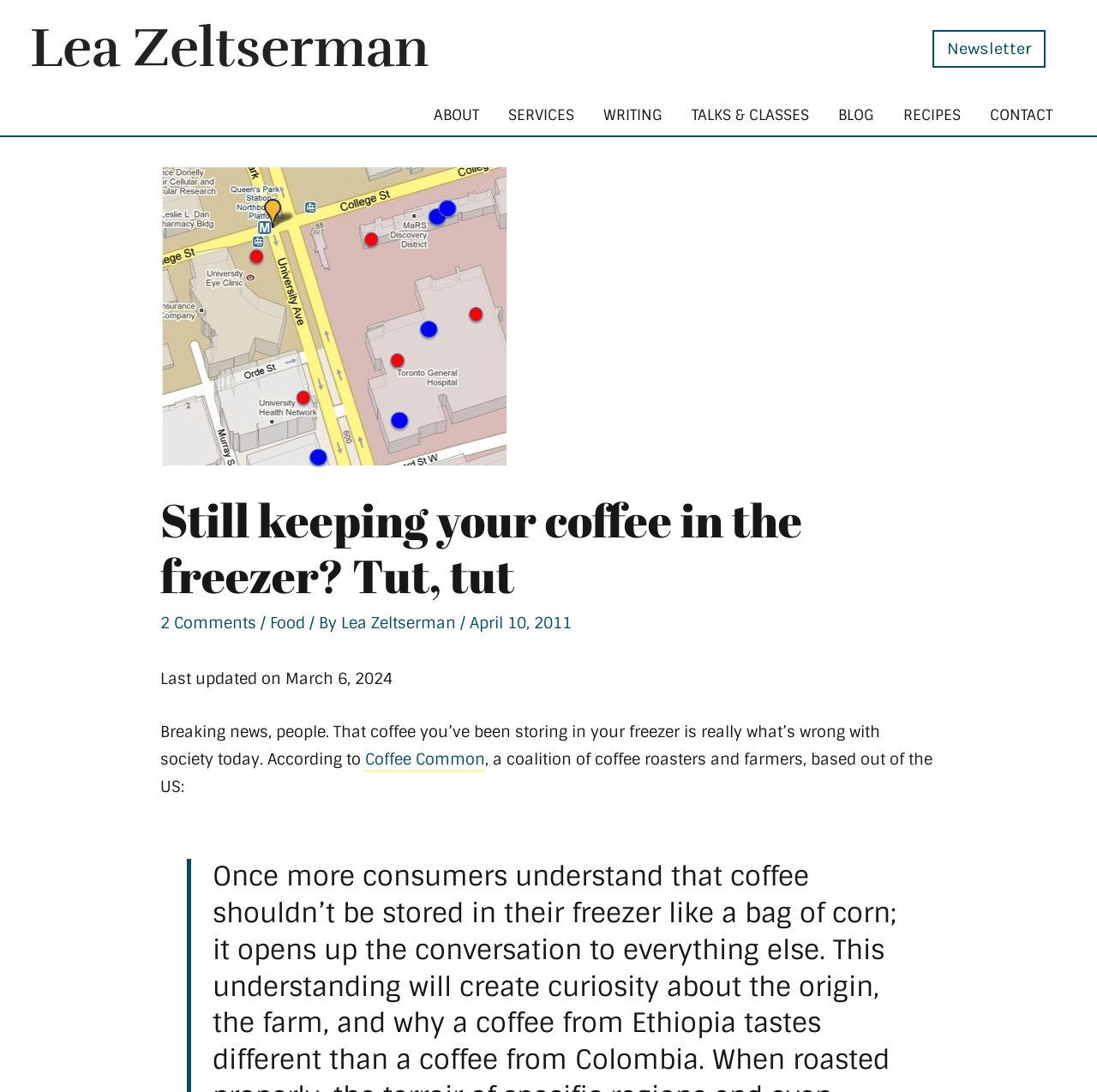Can you locate the main headline on this webpage and provide its text content?

Still keeping your coffee in the freezer? Tut, tut